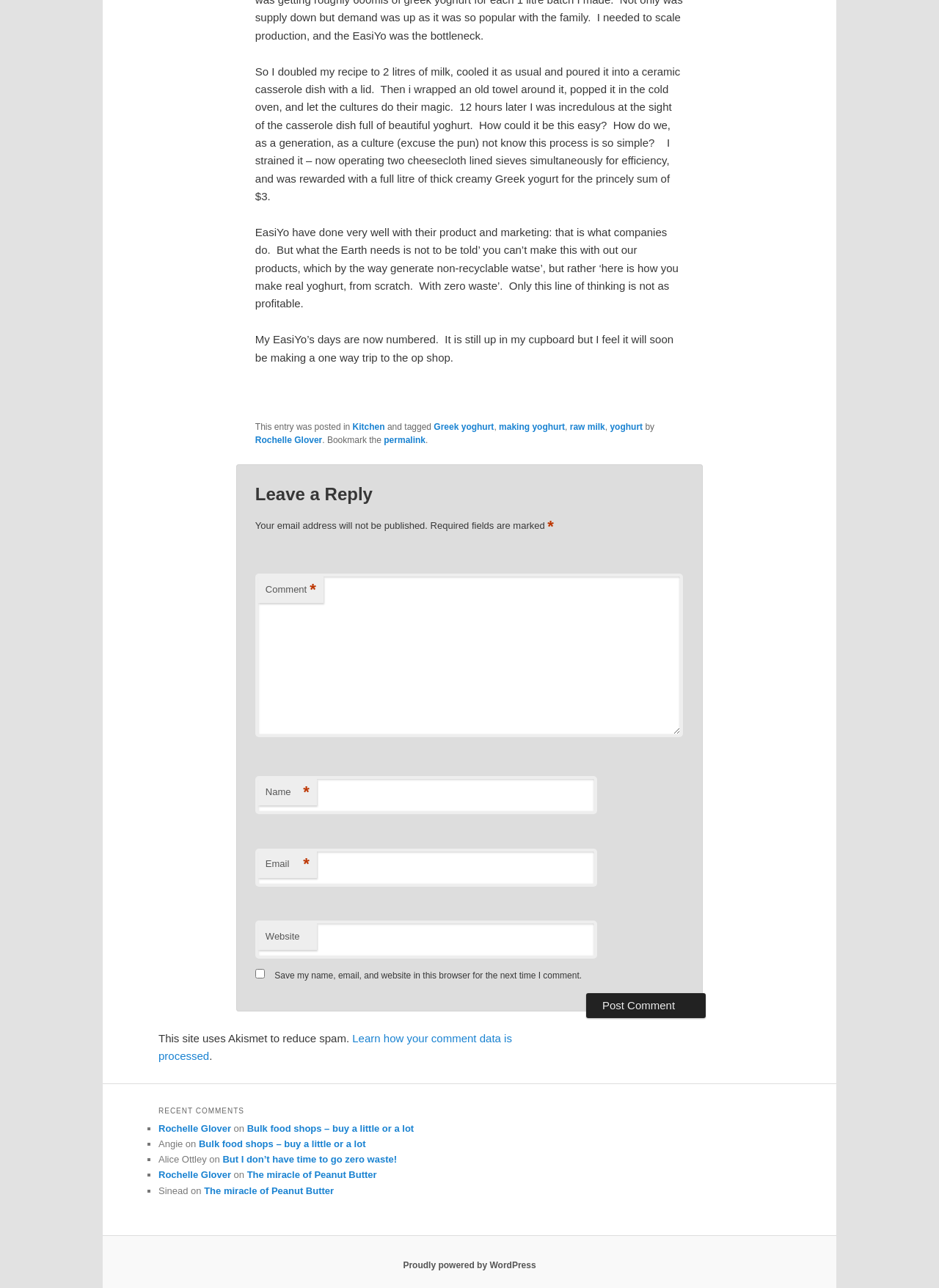Please specify the bounding box coordinates in the format (top-left x, top-left y, bottom-right x, bottom-right y), with all values as floating point numbers between 0 and 1. Identify the bounding box of the UI element described by: parent_node: Comment name="comment"

[0.272, 0.445, 0.727, 0.572]